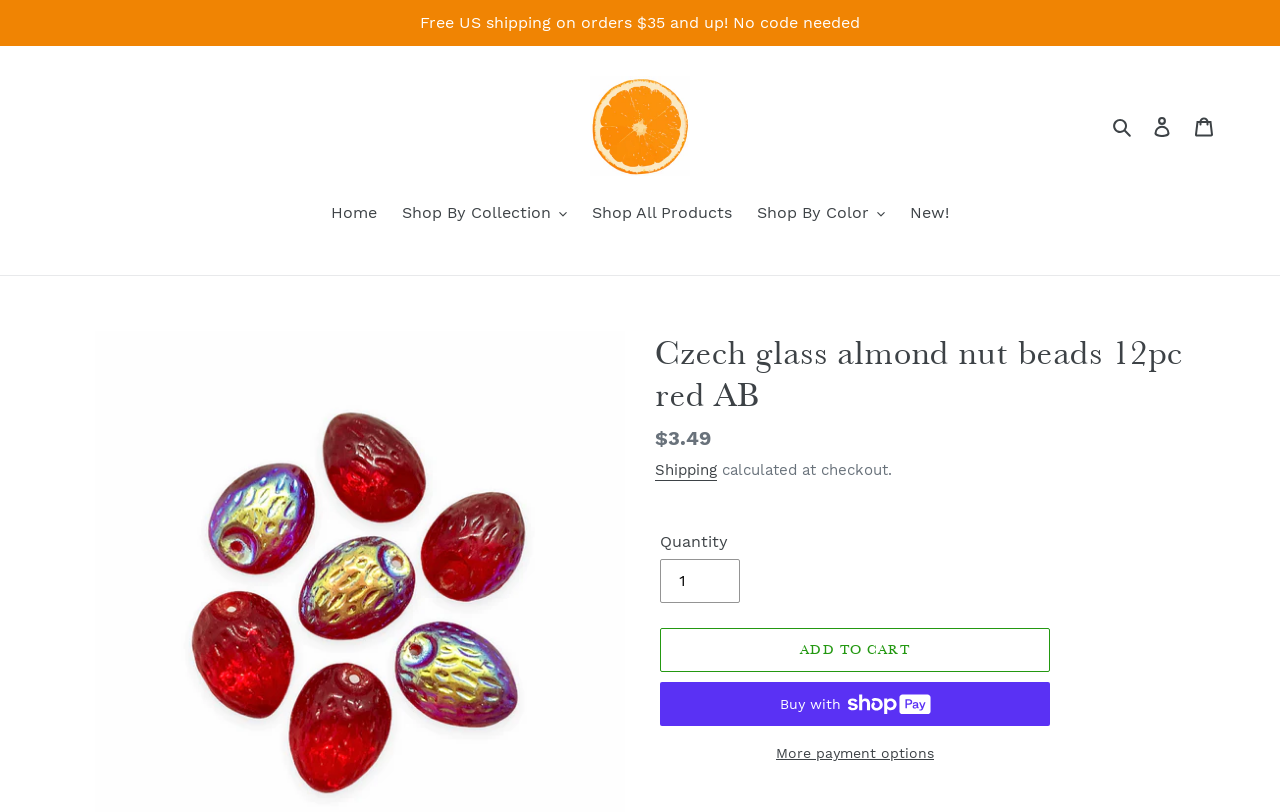Identify the bounding box of the UI component described as: "alt="Orange Grove Beads"".

[0.461, 0.094, 0.539, 0.217]